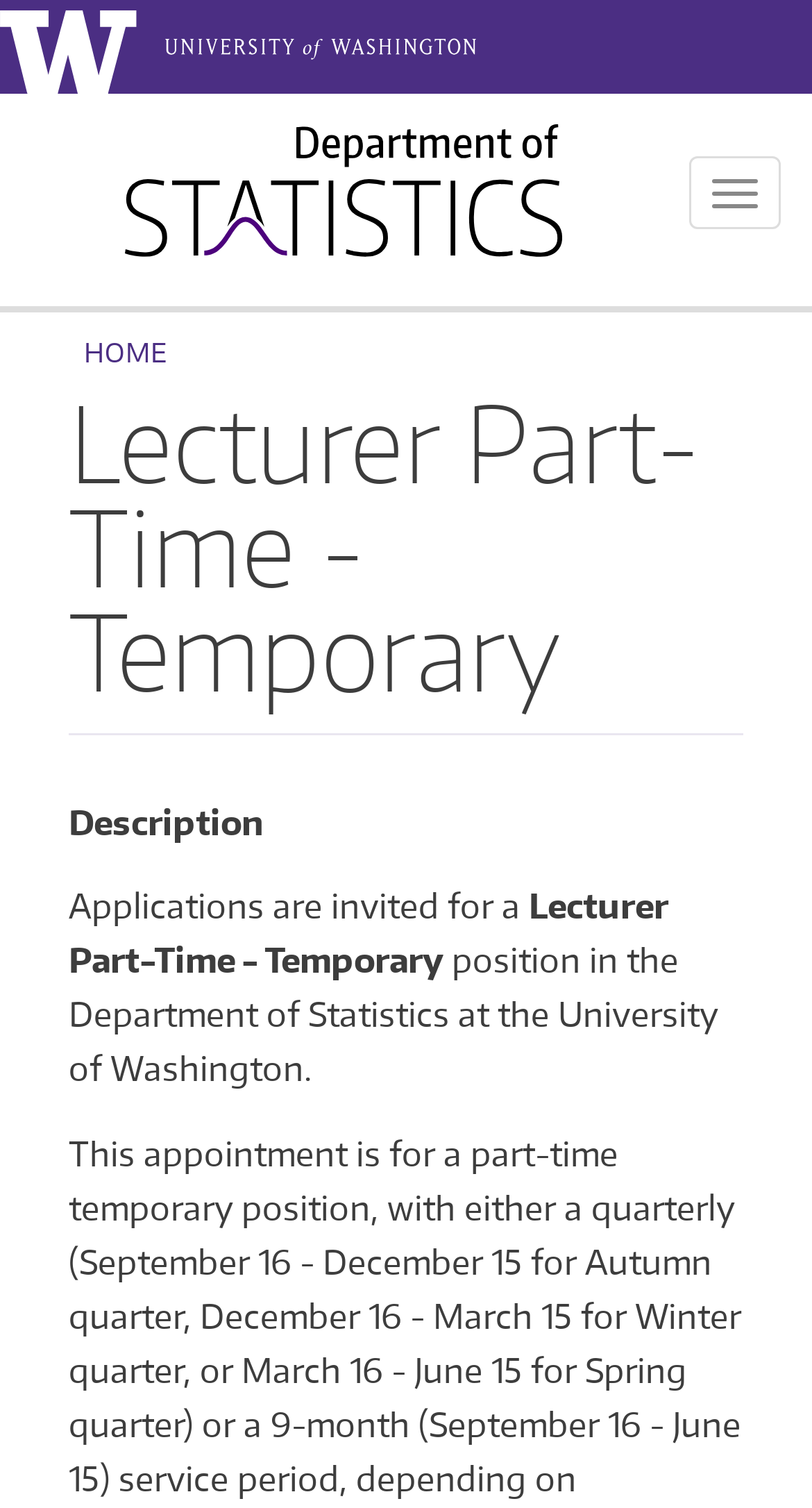Give a detailed account of the webpage.

The webpage is about a job posting for a Lecturer Part-Time - Temporary position in the Department of Statistics at the University of Washington. 

At the top left corner, there is a link to "Skip to main content". Next to it, on the top center, is a link to the "University of Washington" website. On the top right corner, there is a link to "Home" accompanied by a small "Home" icon. 

A "TOGGLE NAVIGATION" button is located on the top right edge of the page. Below it, there is a heading that says "HOME" with a link to the "HOME" page underneath. 

The main content of the page starts with a heading that reads "Lecturer Part-Time - Temporary". Below this heading, there are four paragraphs of text. The first paragraph is a title that says "Description". The second paragraph starts with "Applications are invited for a". The third paragraph continues with "Lecturer Part-Time - Temporary". The fourth and final paragraph concludes with "position in the Department of Statistics at the University of Washington."